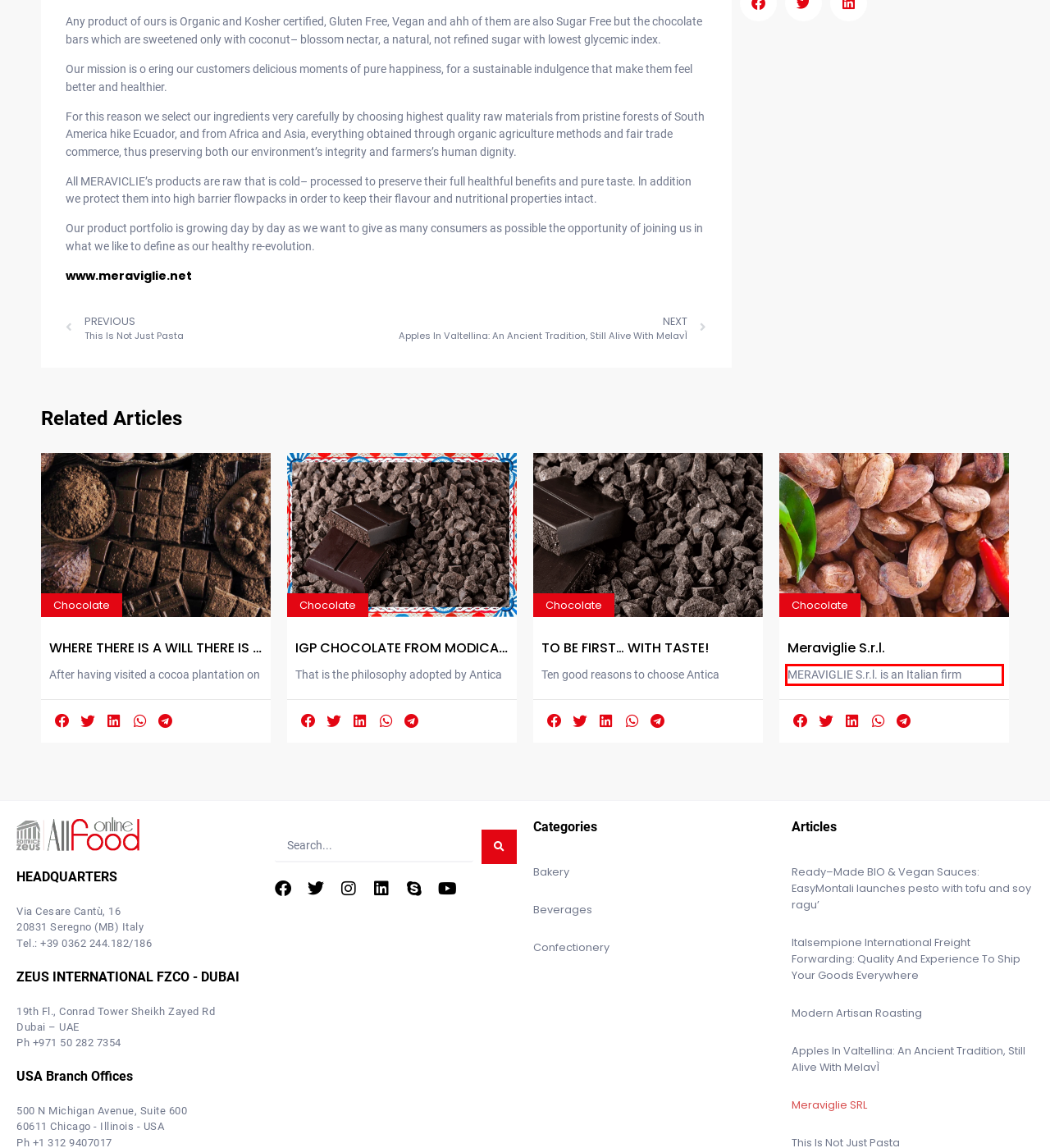You are provided with a screenshot of a webpage featuring a red rectangle bounding box. Extract the text content within this red bounding box using OCR.

MERAVIGLIE S.r.l. is an Italian firm located in Sommacampagna, close to Verona. Established in 2015, our company has brand new facilities and pipelines where we manufacture chocolate bars, energy, and protein fruit bars by using raw cacao and superfoods ingredients only, such as goji berries, baobab fruit pulp, spirulina algae, reishi mushrooms, Siberian pine nuts,...